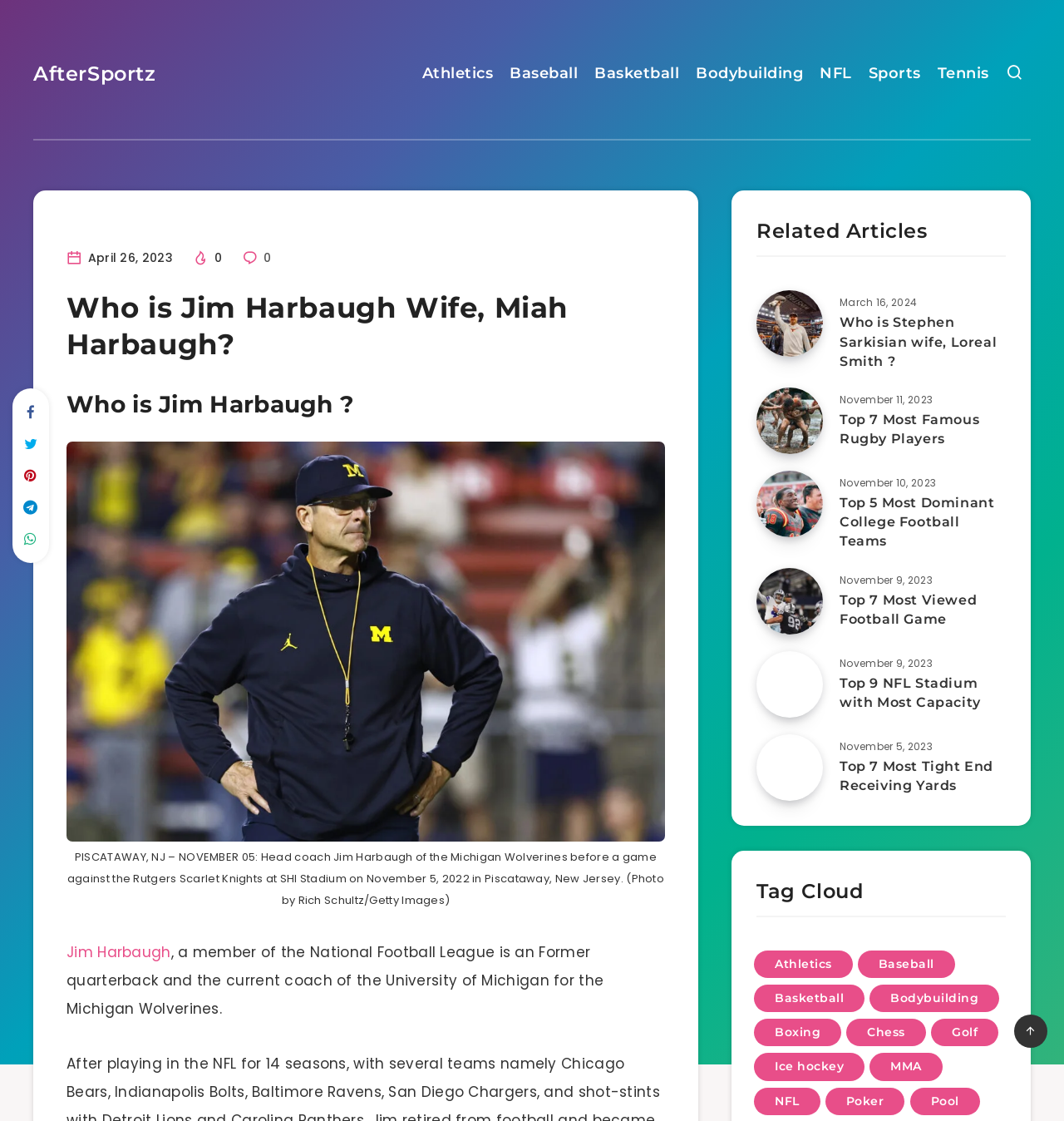Please locate the bounding box coordinates of the element that should be clicked to complete the given instruction: "Click on the 'NFL' link".

[0.77, 0.056, 0.8, 0.079]